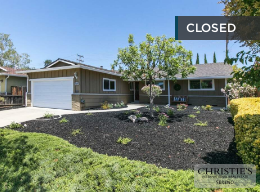Provide a one-word or brief phrase answer to the question:
What is the ambiance of the neighborhood?

Comfort and tranquility